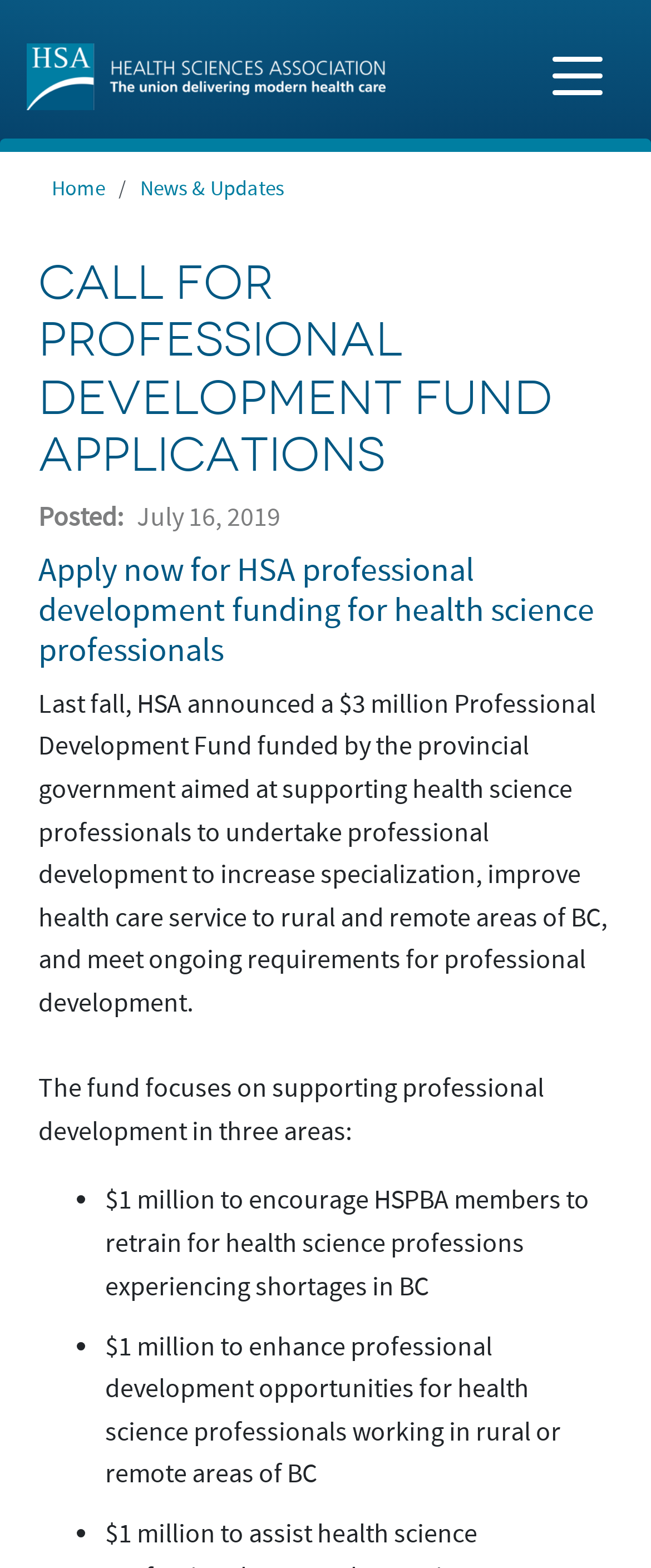How much money is allocated to encourage HSPBA members to retrain for health science professions experiencing shortages in BC?
Refer to the image and provide a concise answer in one word or phrase.

$1 million